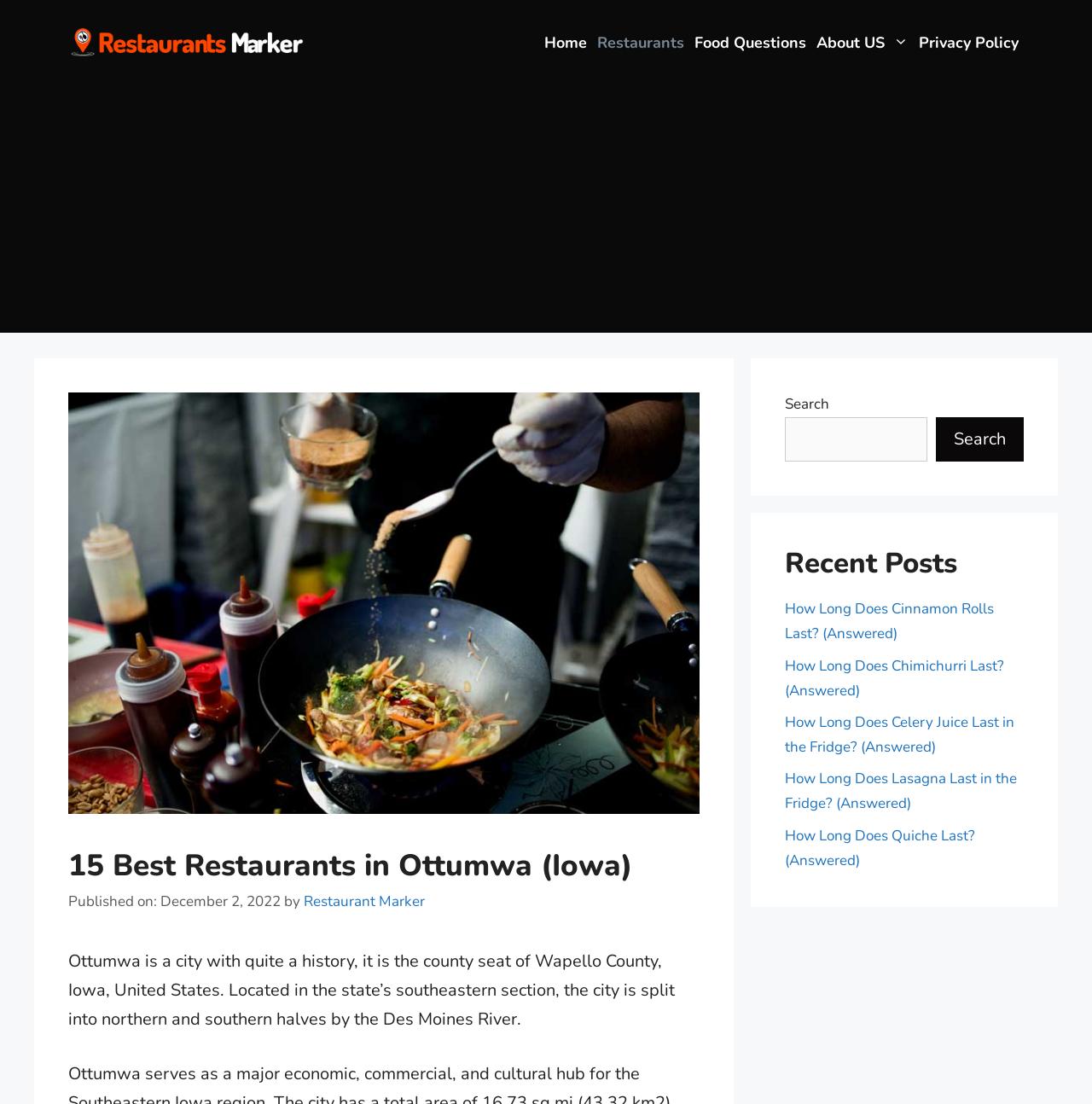Using the description "aria-label="Advertisement" name="aswift_1" title="Advertisement"", predict the bounding box of the relevant HTML element.

[0.031, 0.085, 0.969, 0.301]